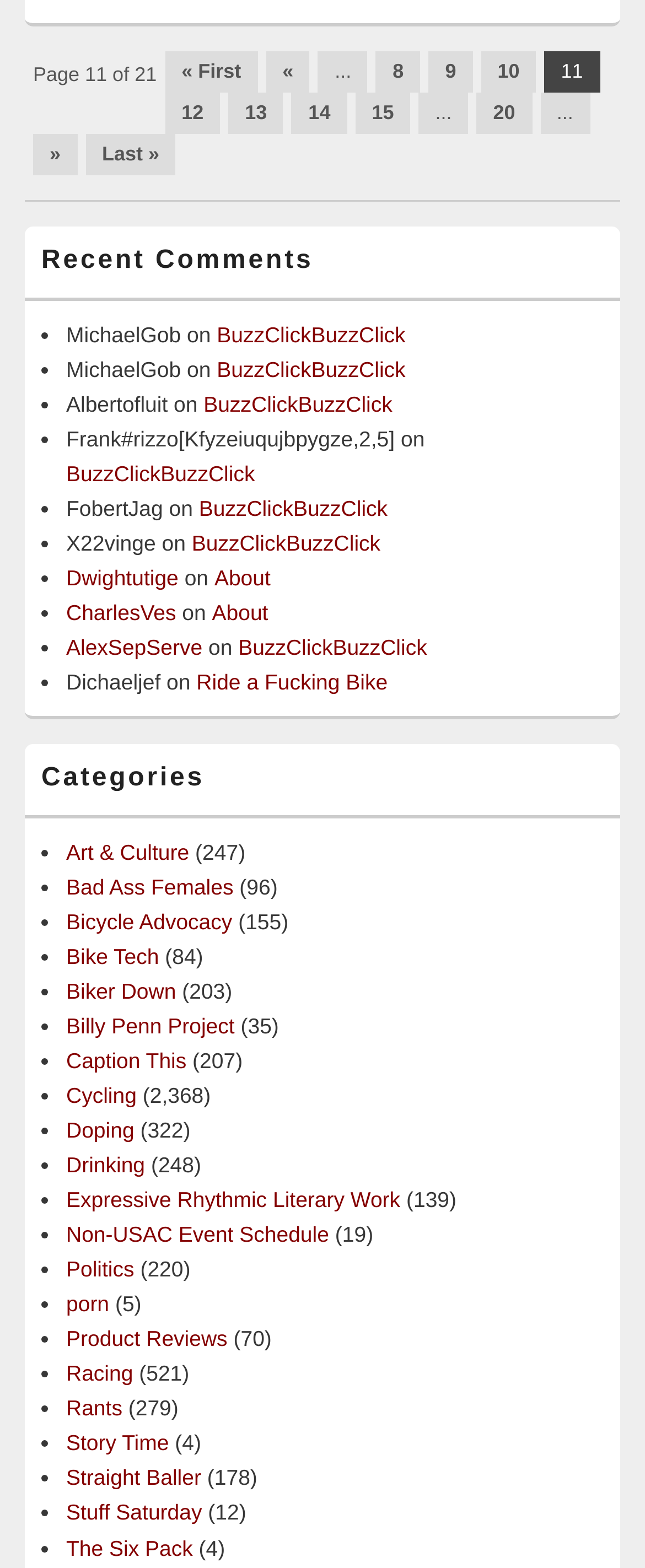Please find the bounding box coordinates in the format (top-left x, top-left y, bottom-right x, bottom-right y) for the given element description. Ensure the coordinates are floating point numbers between 0 and 1. Description: Expressive Rhythmic Literary Work

[0.103, 0.757, 0.621, 0.773]